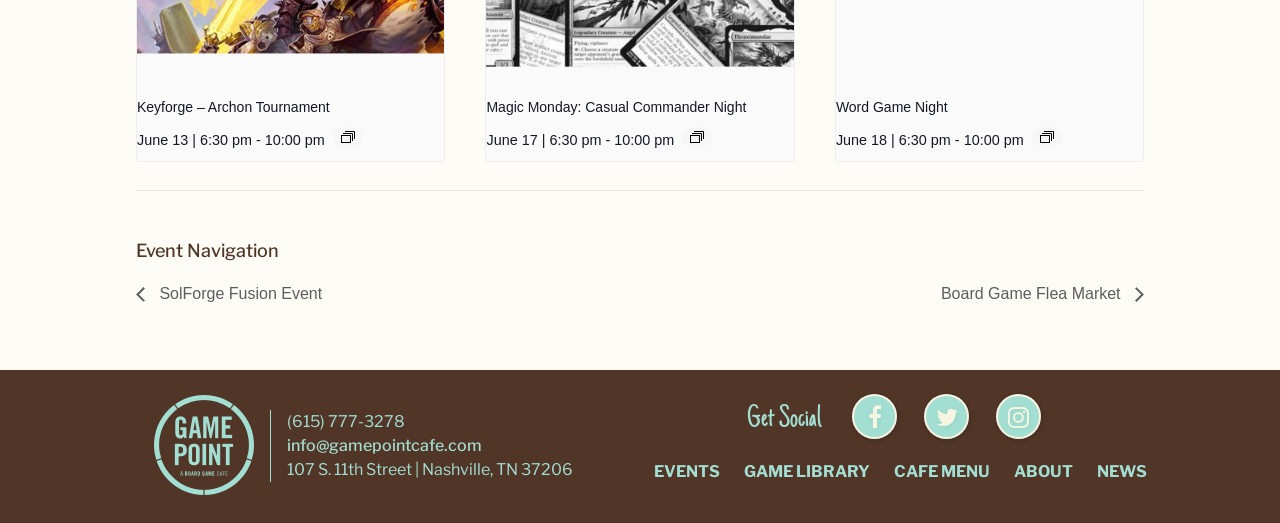Identify the bounding box for the UI element specified in this description: "Keyforge – Archon Tournament". The coordinates must be four float numbers between 0 and 1, formatted as [left, top, right, bottom].

[0.107, 0.189, 0.258, 0.22]